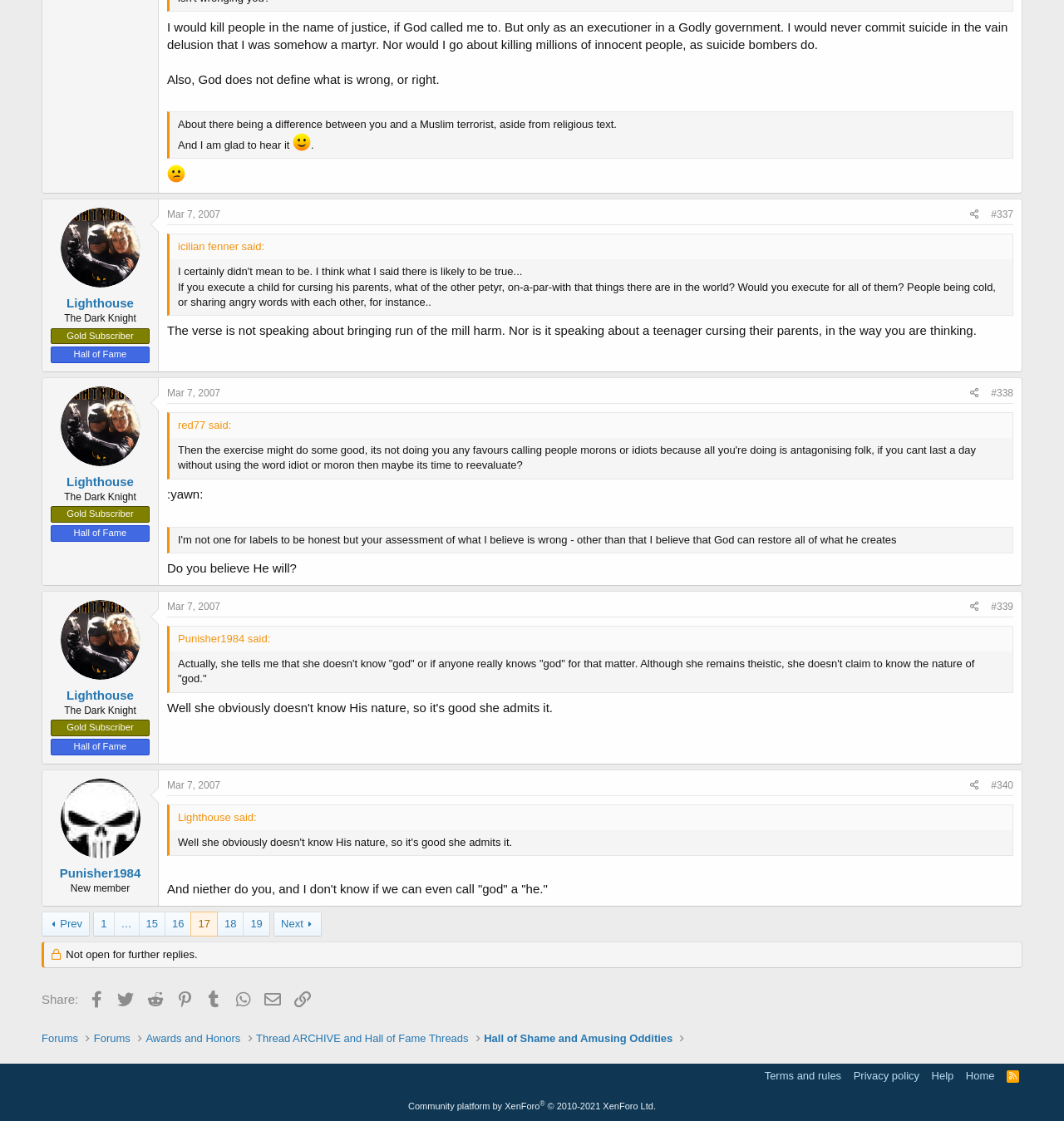Determine the bounding box coordinates for the area that needs to be clicked to fulfill this task: "Click on the '1' page link". The coordinates must be given as four float numbers between 0 and 1, i.e., [left, top, right, bottom].

[0.088, 0.814, 0.107, 0.835]